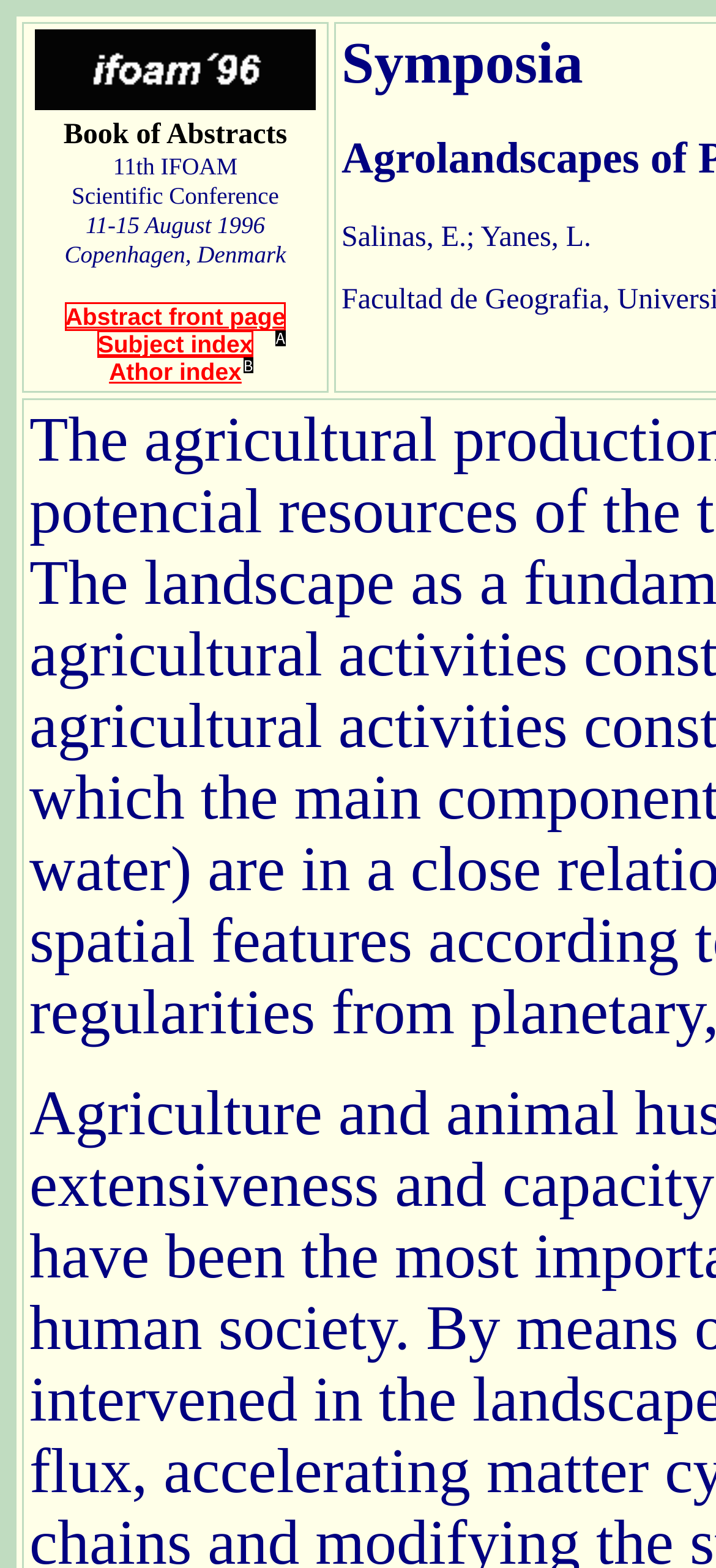Identify the option that best fits this description: Abstract front page
Answer with the appropriate letter directly.

A